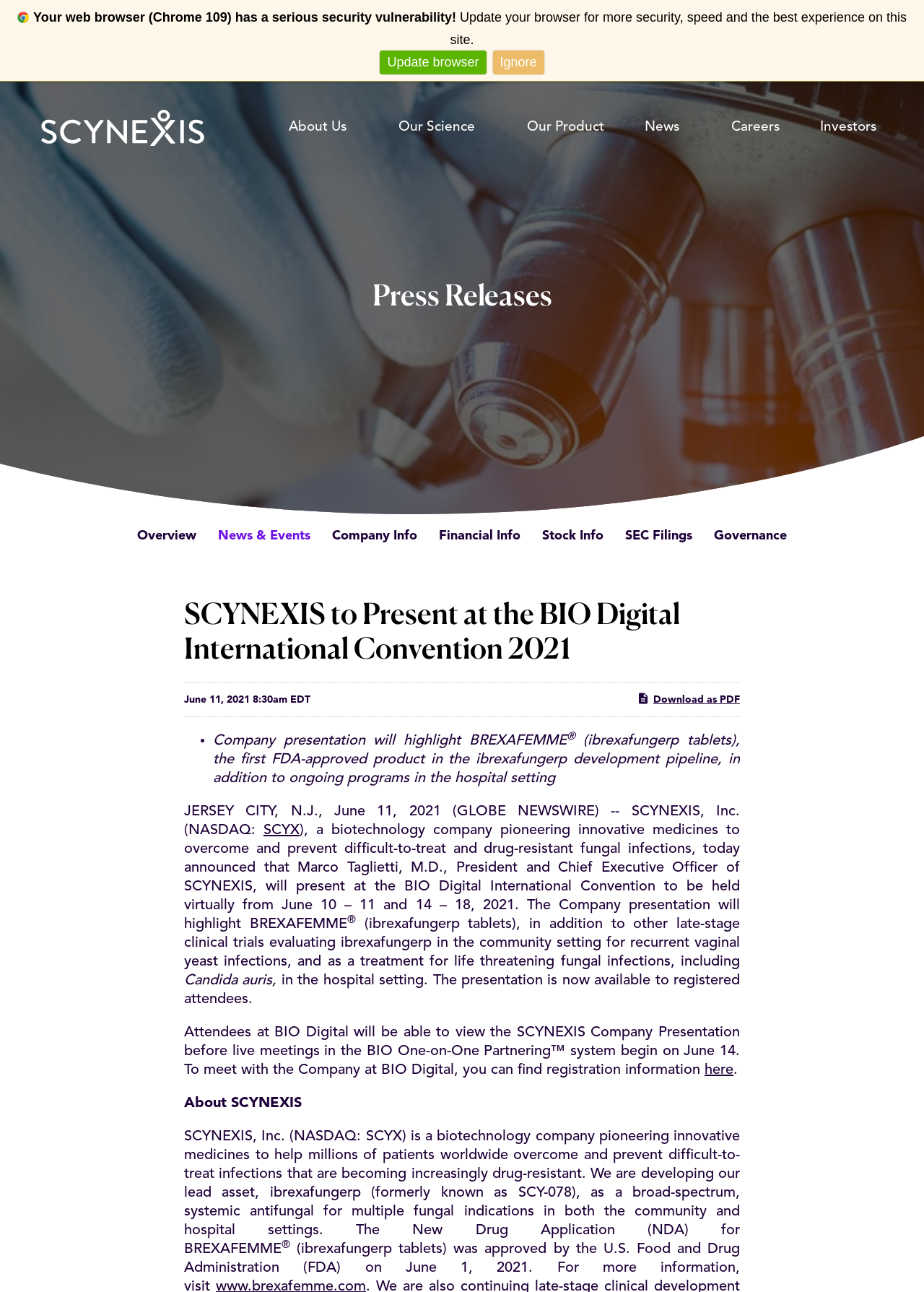Predict the bounding box coordinates of the area that should be clicked to accomplish the following instruction: "Update browser". The bounding box coordinates should consist of four float numbers between 0 and 1, i.e., [left, top, right, bottom].

[0.411, 0.039, 0.526, 0.057]